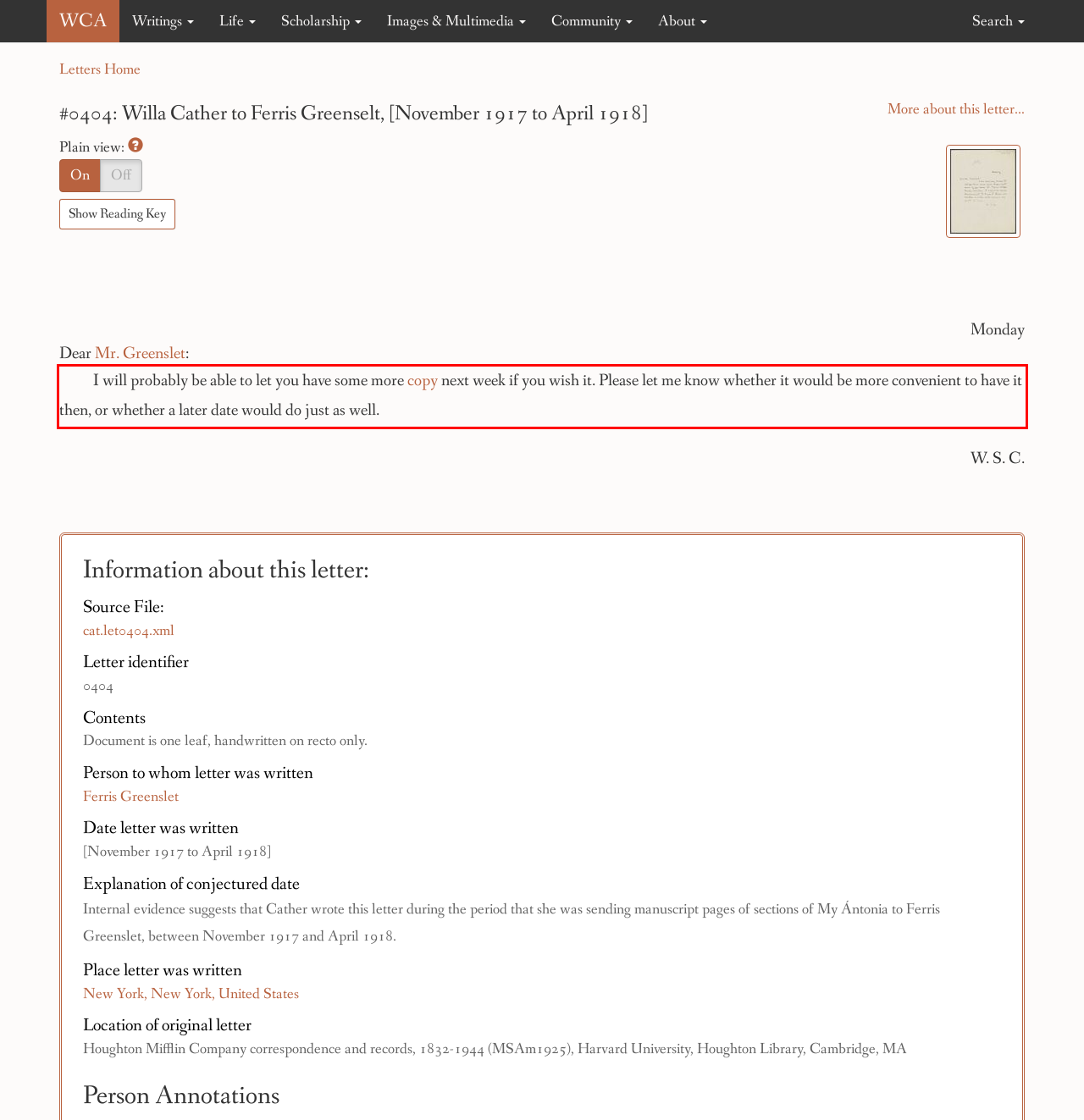From the screenshot of the webpage, locate the red bounding box and extract the text contained within that area.

I will probably be able to let you have some more copy next week if you wish it. Please let me know whether it would be more convenient to have it then, or whether a later date would do just as well.